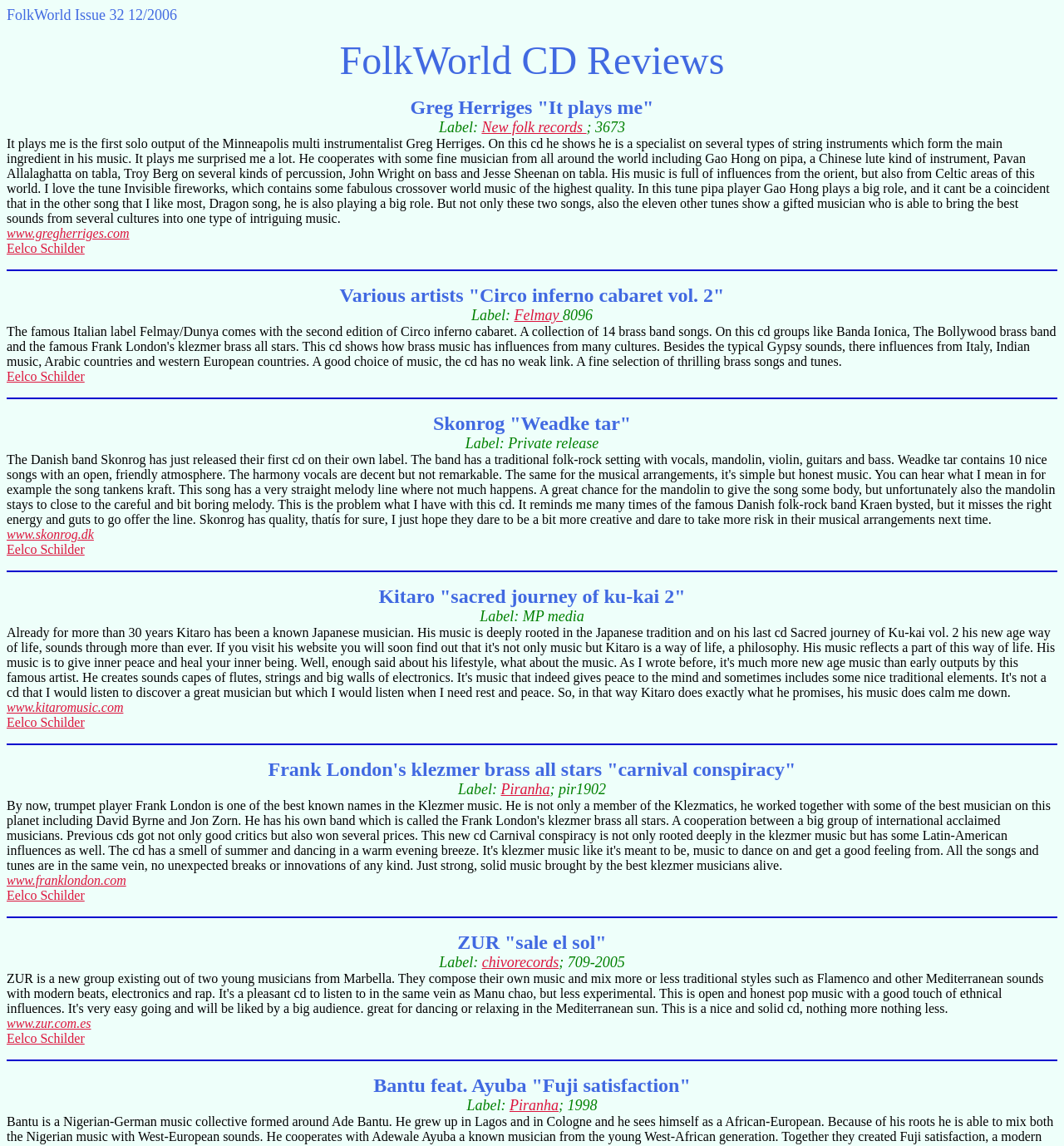Locate the bounding box coordinates of the area that needs to be clicked to fulfill the following instruction: "Check out the new folk records". The coordinates should be in the format of four float numbers between 0 and 1, namely [left, top, right, bottom].

[0.453, 0.104, 0.551, 0.118]